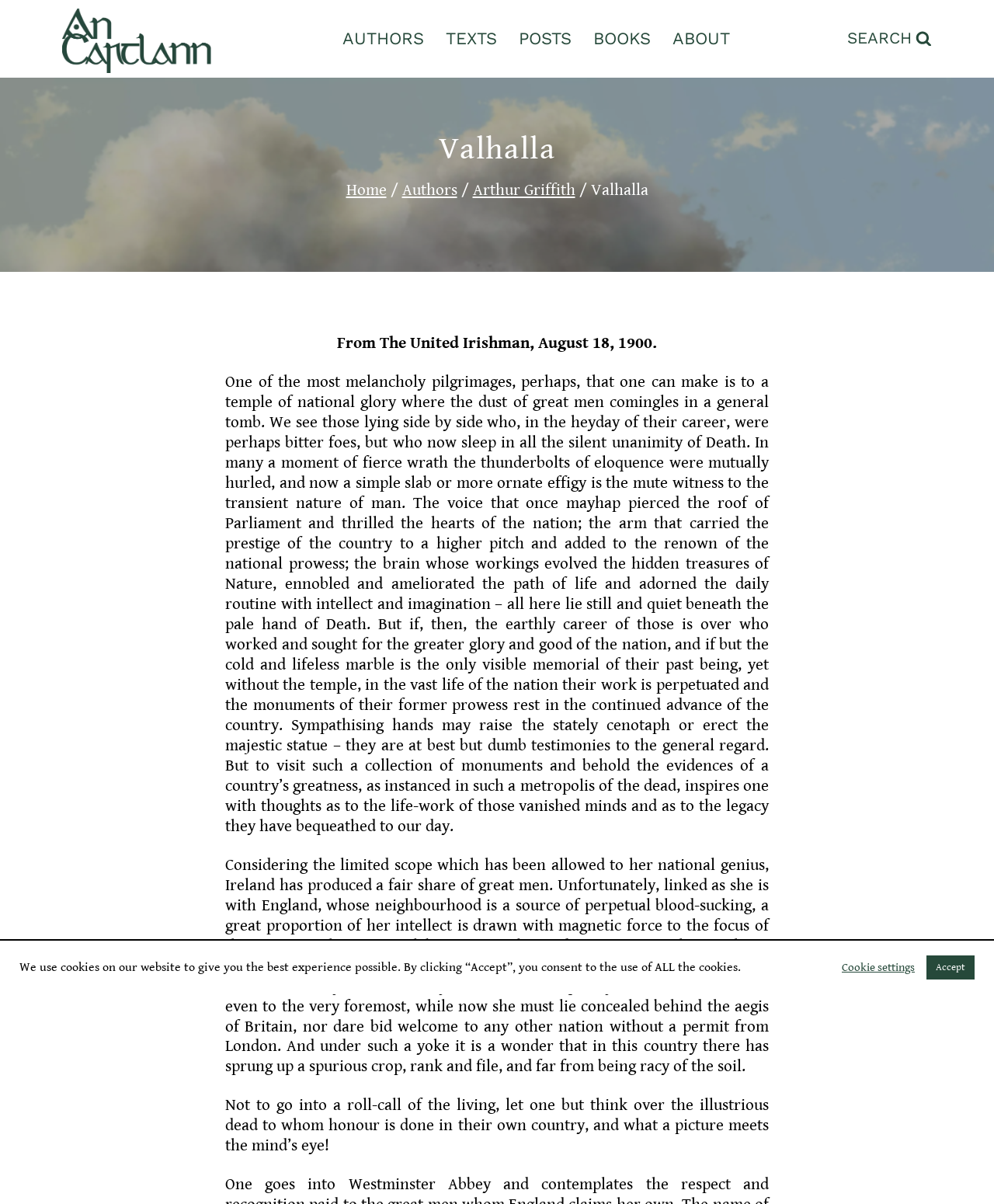Use the details in the image to answer the question thoroughly: 
What is the name of the website?

The name of the website can be determined by looking at the header section of the webpage, where the text 'Valhalla' is displayed prominently.